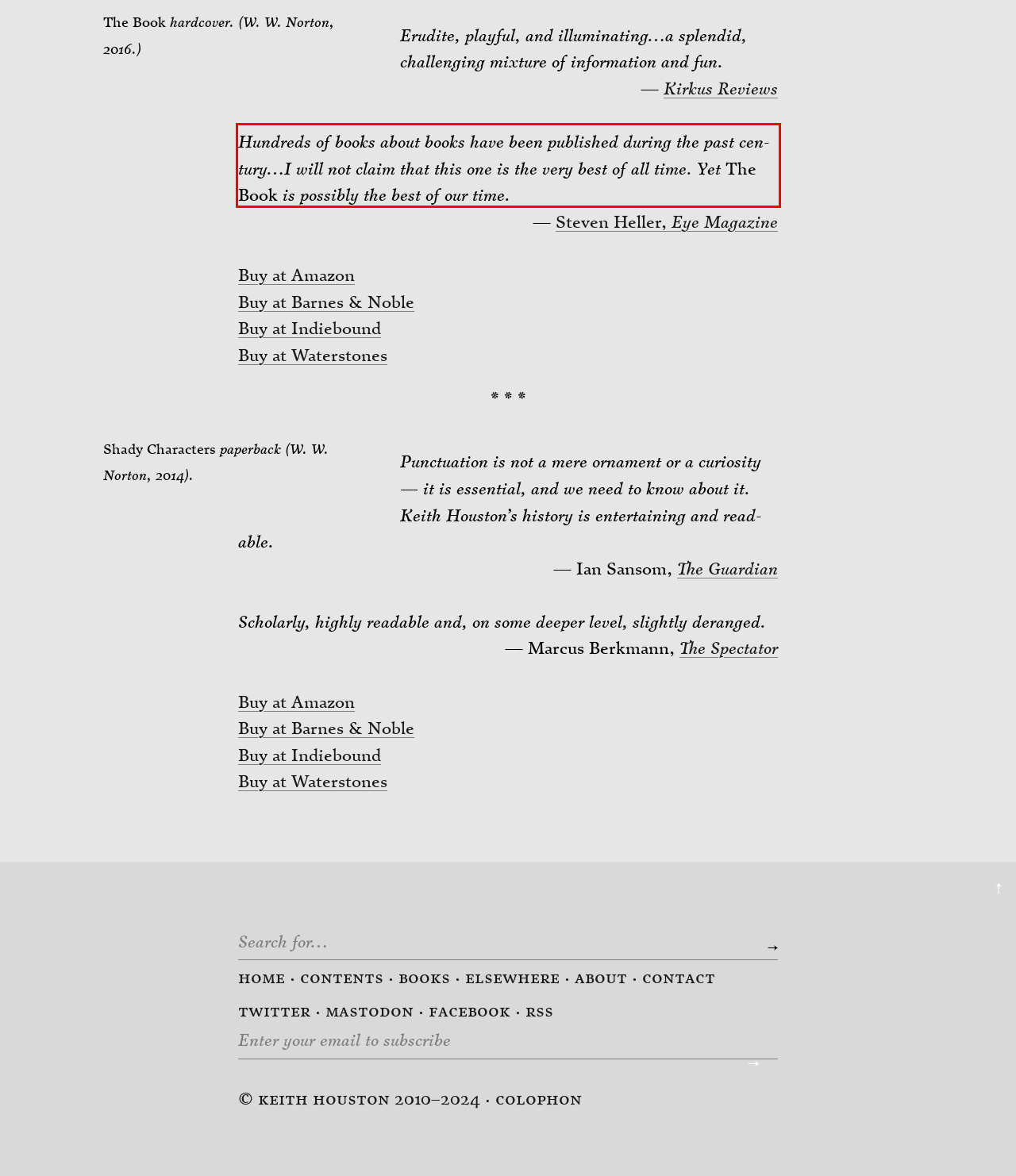There is a screenshot of a webpage with a red bounding box around a UI element. Please use OCR to extract the text within the red bounding box.

Hun­dreds of books about books have been pub­lished dur­ing the past cen­tury…I will not claim that this one is the very best of all time. Yet The Book is pos­sibly the best of our time.